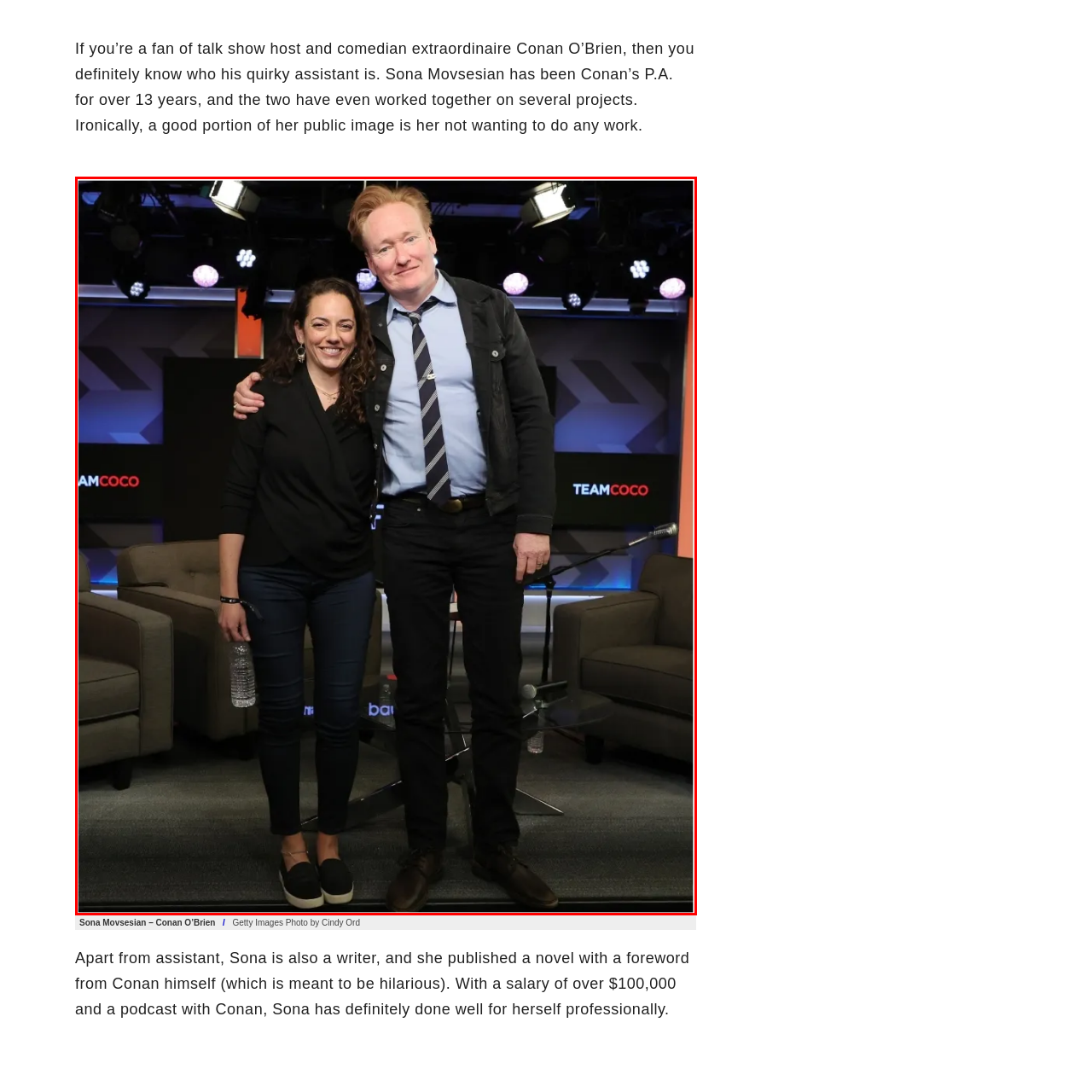Look closely at the image highlighted by the red bounding box and supply a detailed explanation in response to the following question: What is Conan wearing?

According to the caption, Conan is known for his distinctive style, and in this photo, he is sporting a smart-casual look with a blue shirt and a black jacket, which reflects his personal style.